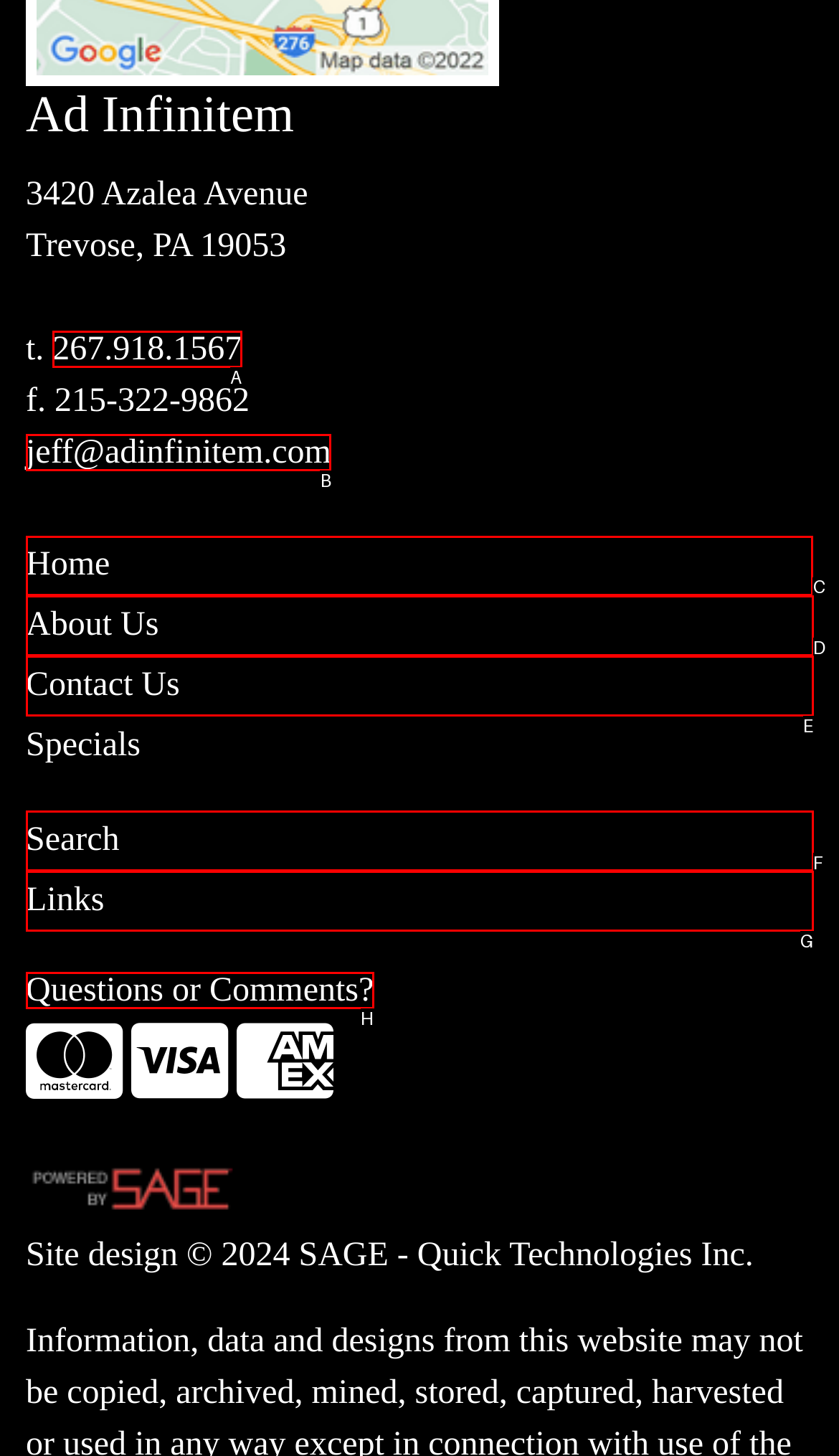Which HTML element should be clicked to perform the following task: Click on 'Home'
Reply with the letter of the appropriate option.

C